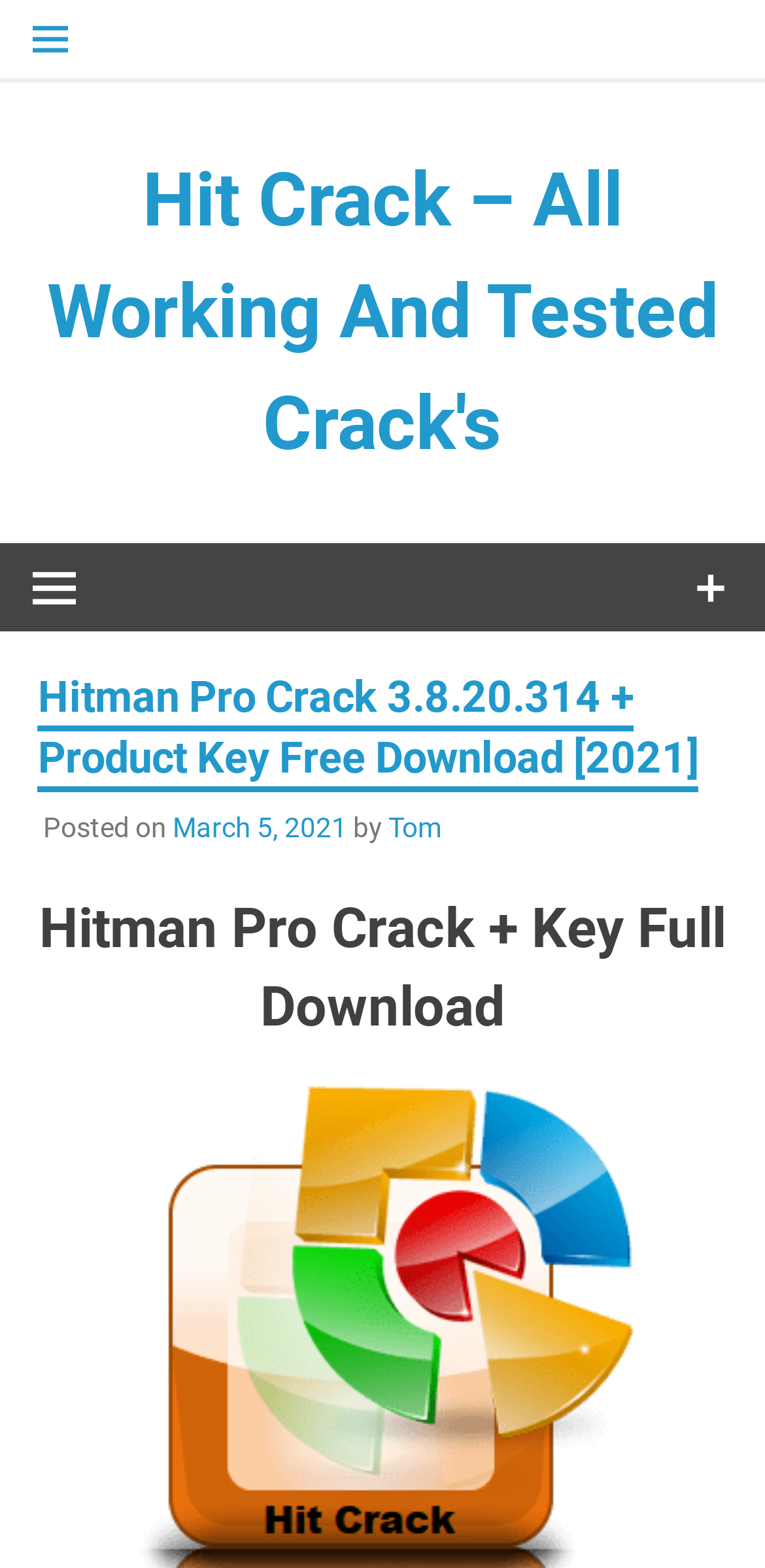What is the purpose of Hitman Pro?
Using the image as a reference, give a one-word or short phrase answer.

Detecting and preventing malware